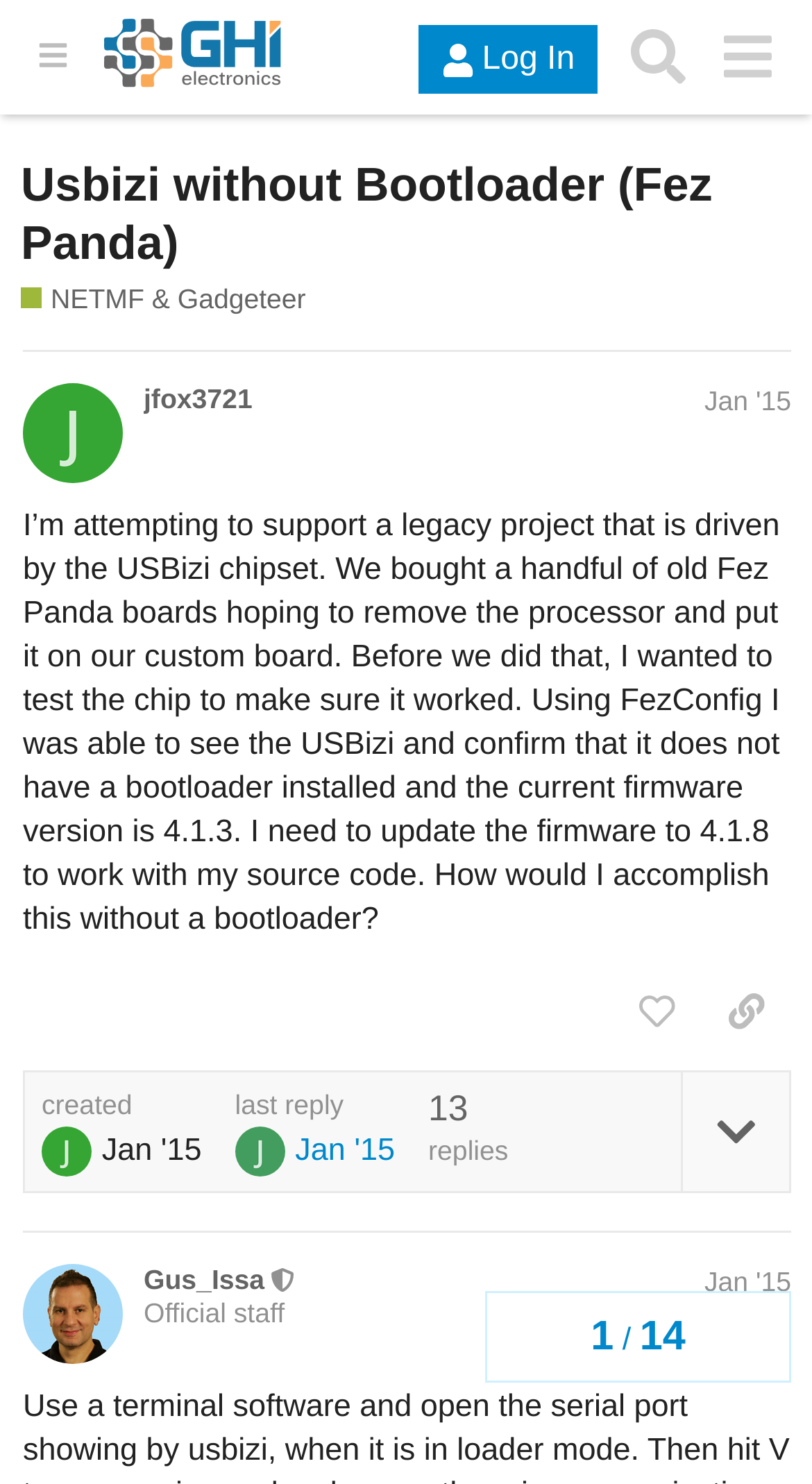Identify the bounding box coordinates of the element to click to follow this instruction: 'Log in to the forum'. Ensure the coordinates are four float values between 0 and 1, provided as [left, top, right, bottom].

[0.516, 0.017, 0.736, 0.064]